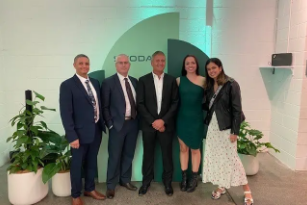Provide a single word or phrase answer to the question: 
What type of plants are present in the setting?

Potted plants